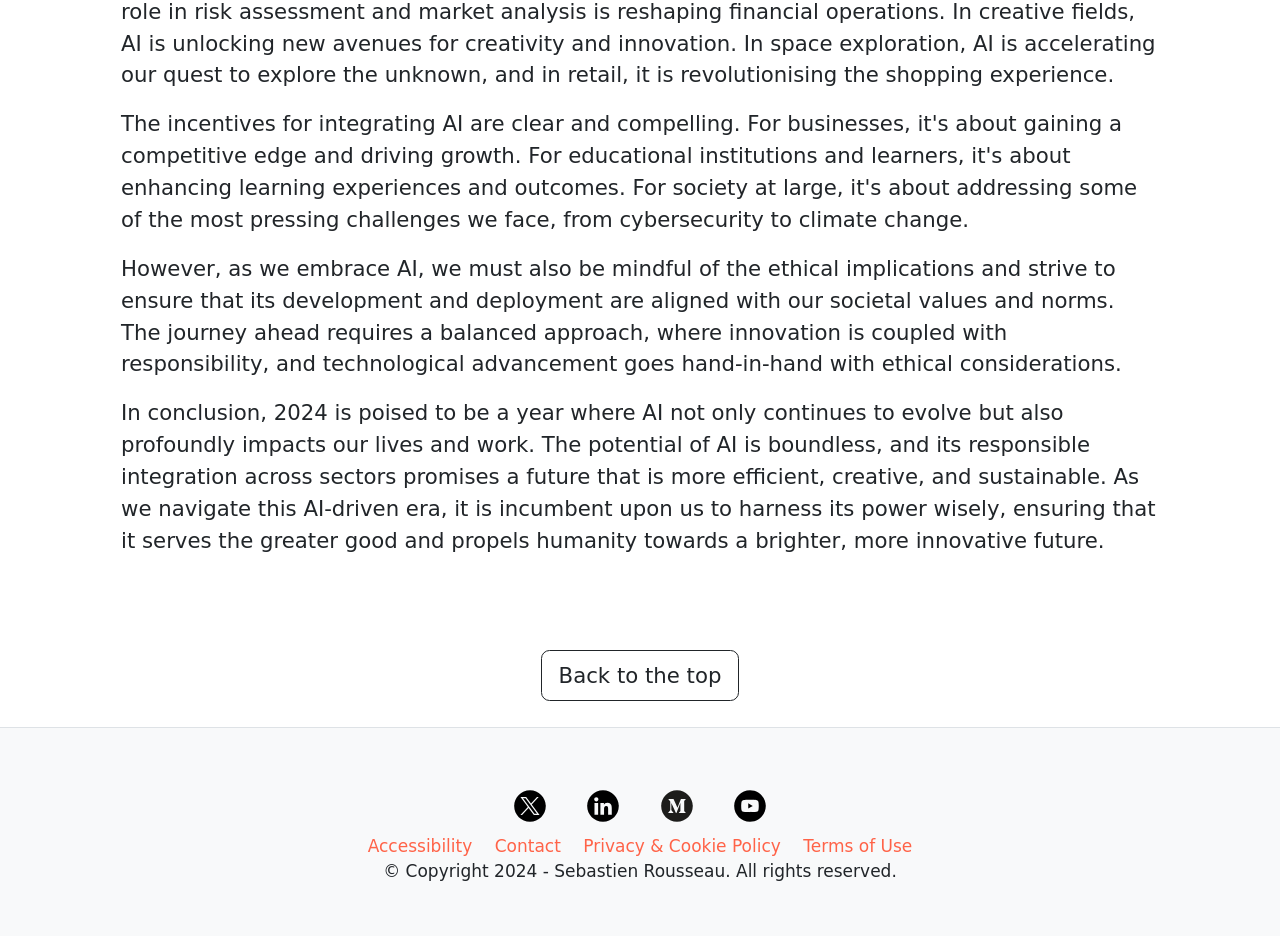What is the purpose of the 'Back to the top' link?
Could you answer the question in a detailed manner, providing as much information as possible?

The 'Back to the top' link is likely intended to allow users to quickly navigate to the top of the webpage, especially after scrolling down to read the content.